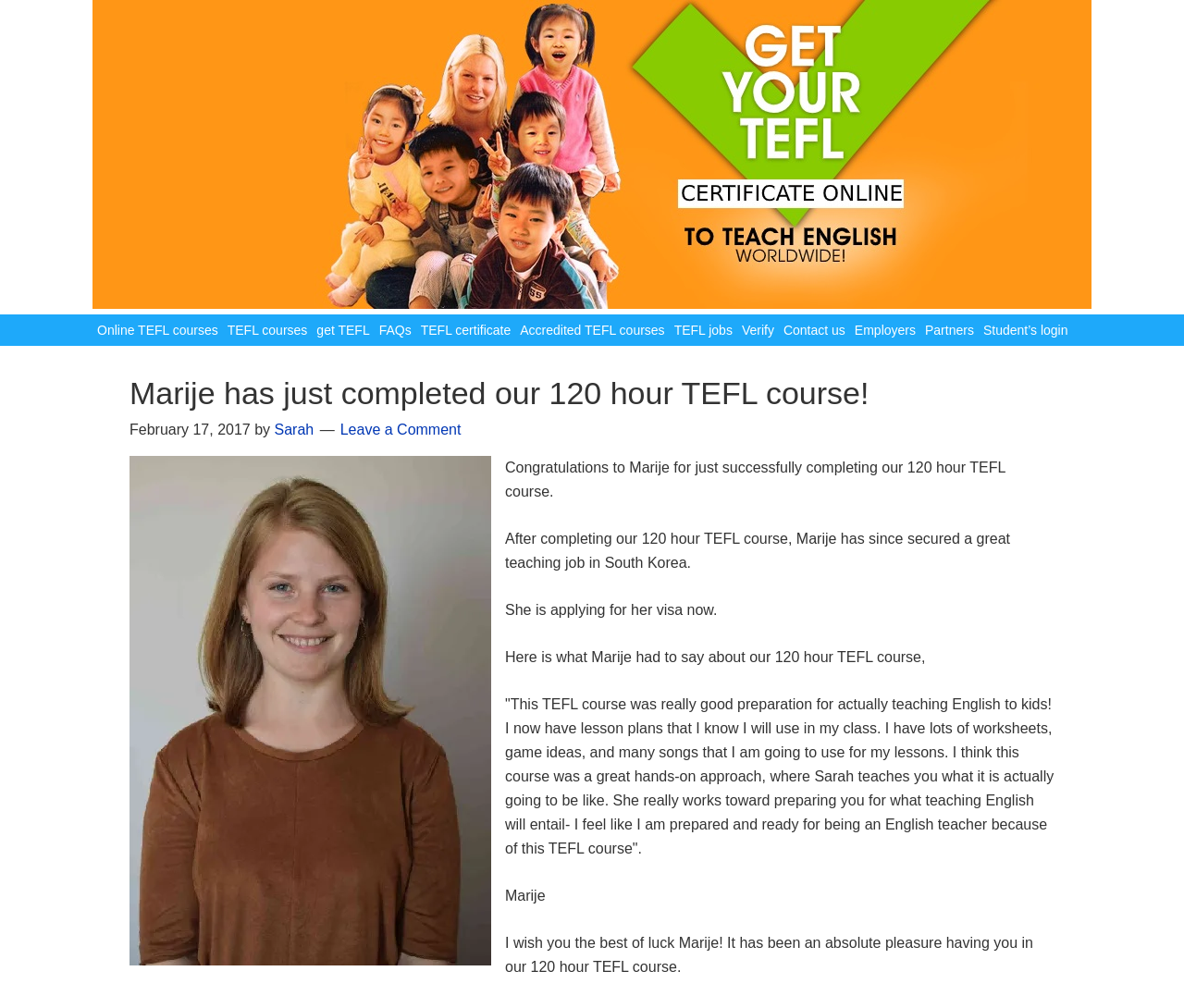How many links are there in the navigation menu?
Answer with a single word or phrase by referring to the visual content.

12